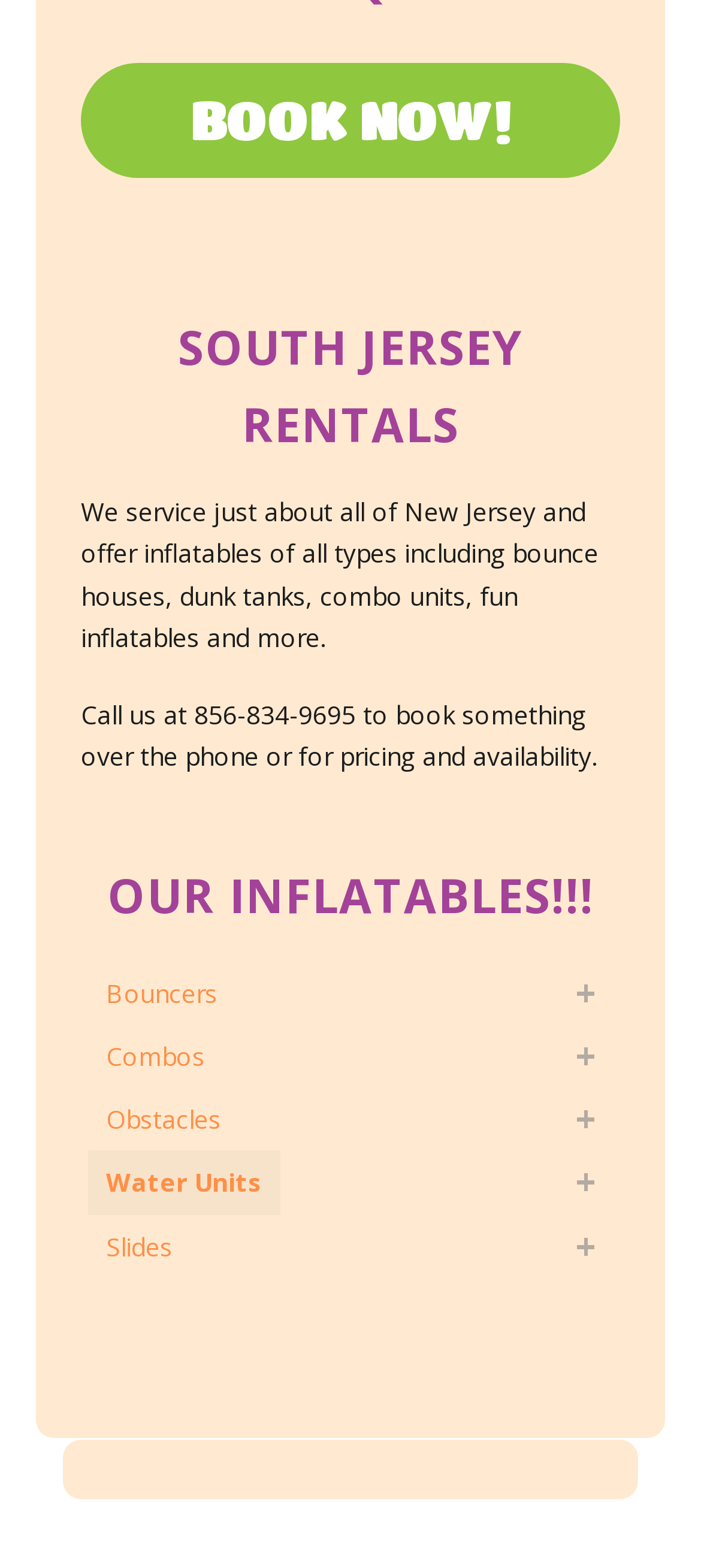Refer to the screenshot and give an in-depth answer to this question: How many links are there under 'OUR INFLATABLES!!!'?

I counted the links under the 'OUR INFLATABLES!!!' text and found 5 links: 'Bouncers', 'Combos', 'Obstacles', 'Water Units', and 'Slides'.